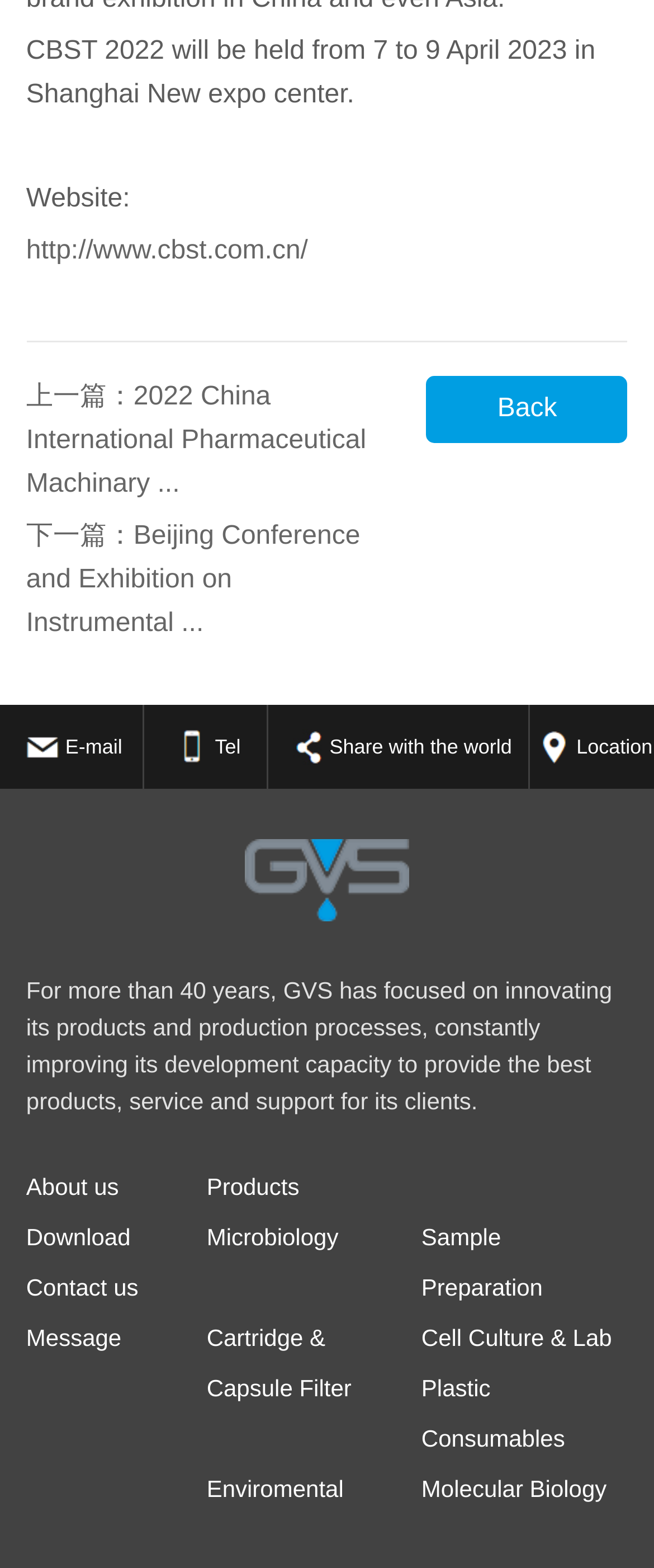Please locate the bounding box coordinates of the element that needs to be clicked to achieve the following instruction: "go to the previous article". The coordinates should be four float numbers between 0 and 1, i.e., [left, top, right, bottom].

[0.04, 0.244, 0.56, 0.318]